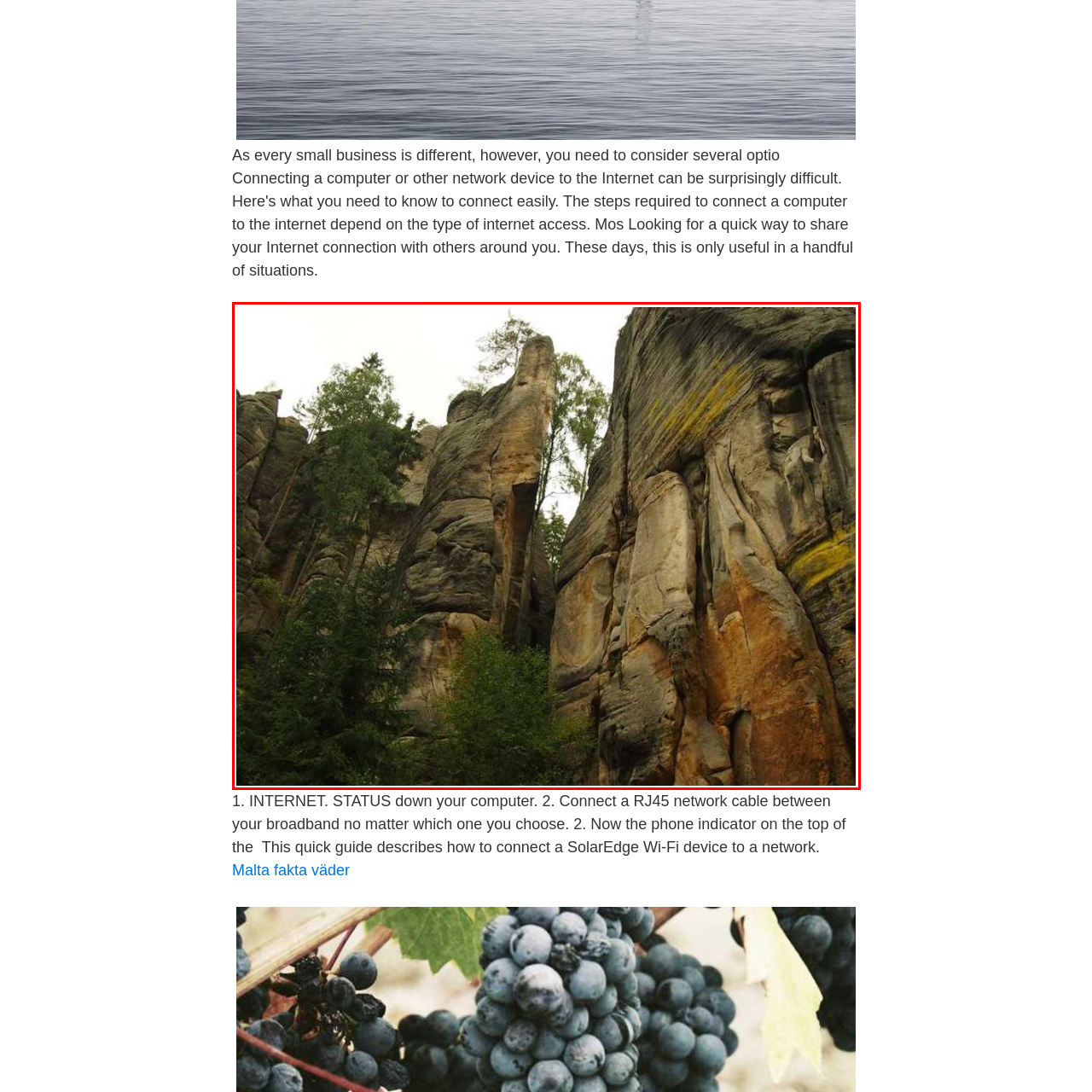What is the atmosphere of the scene?
View the image highlighted by the red bounding box and provide your answer in a single word or a brief phrase.

Peaceful